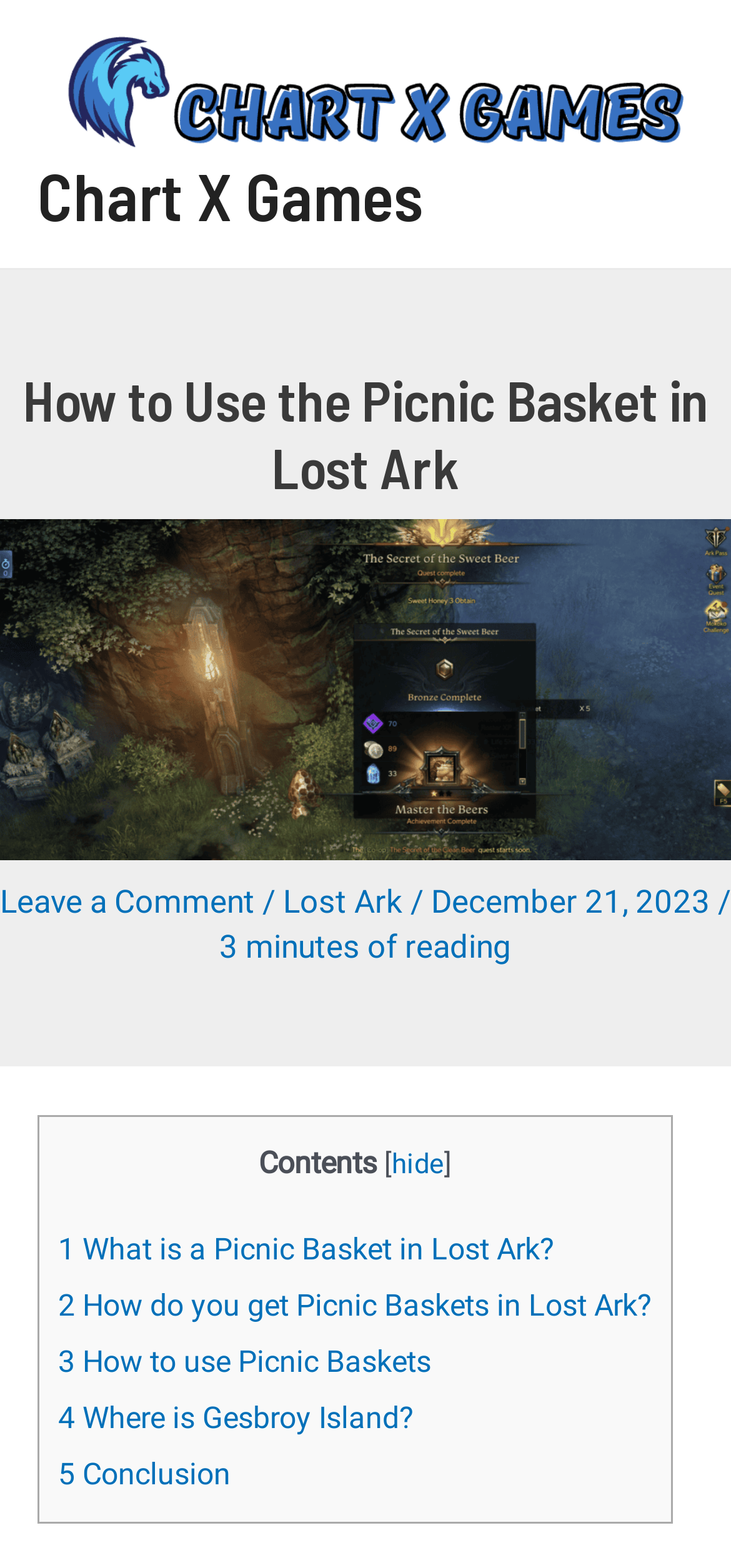Please identify and generate the text content of the webpage's main heading.

How to Use the Picnic Basket in Lost Ark